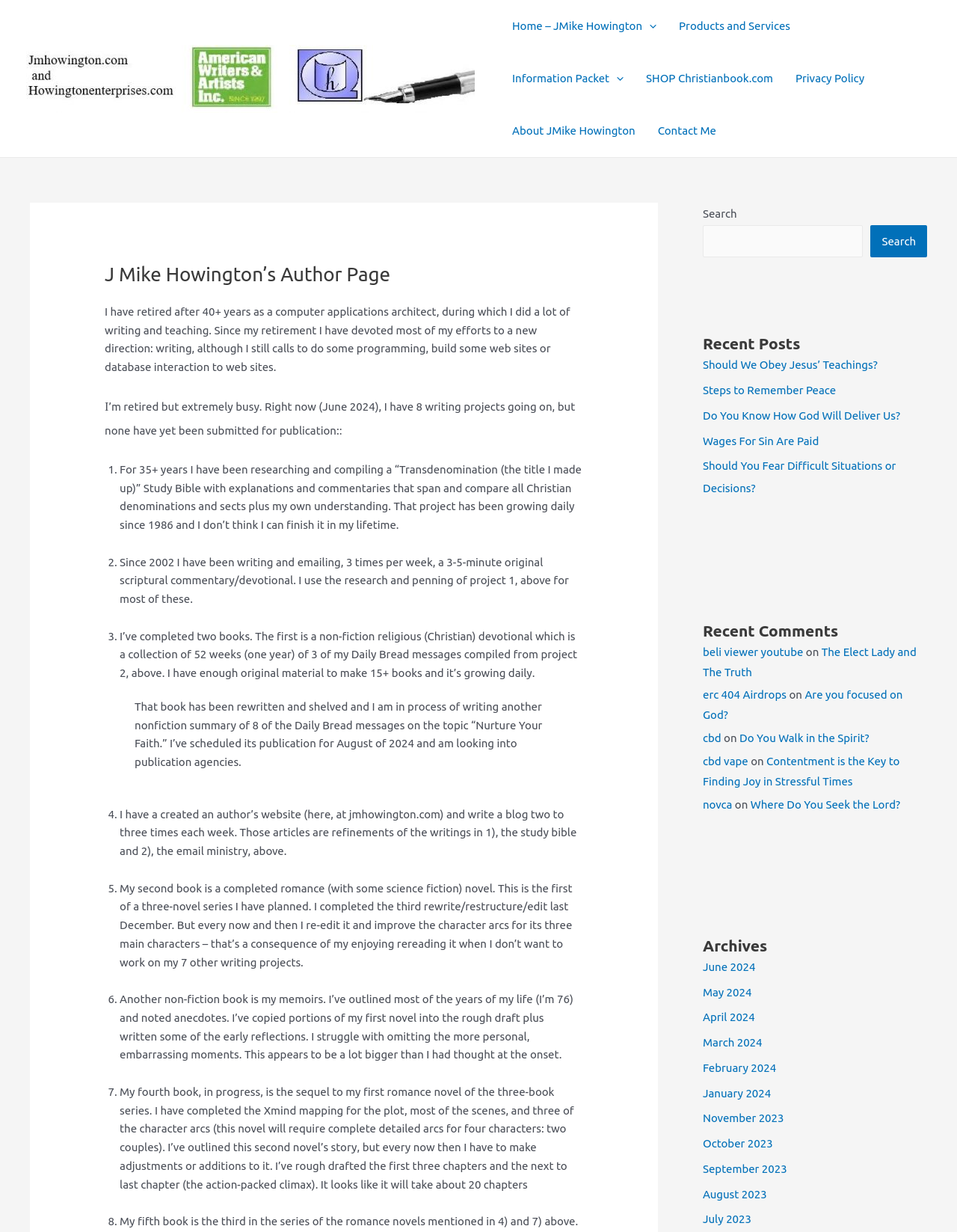Could you find the bounding box coordinates of the clickable area to complete this instruction: "Visit the author's homepage"?

[0.027, 0.058, 0.496, 0.068]